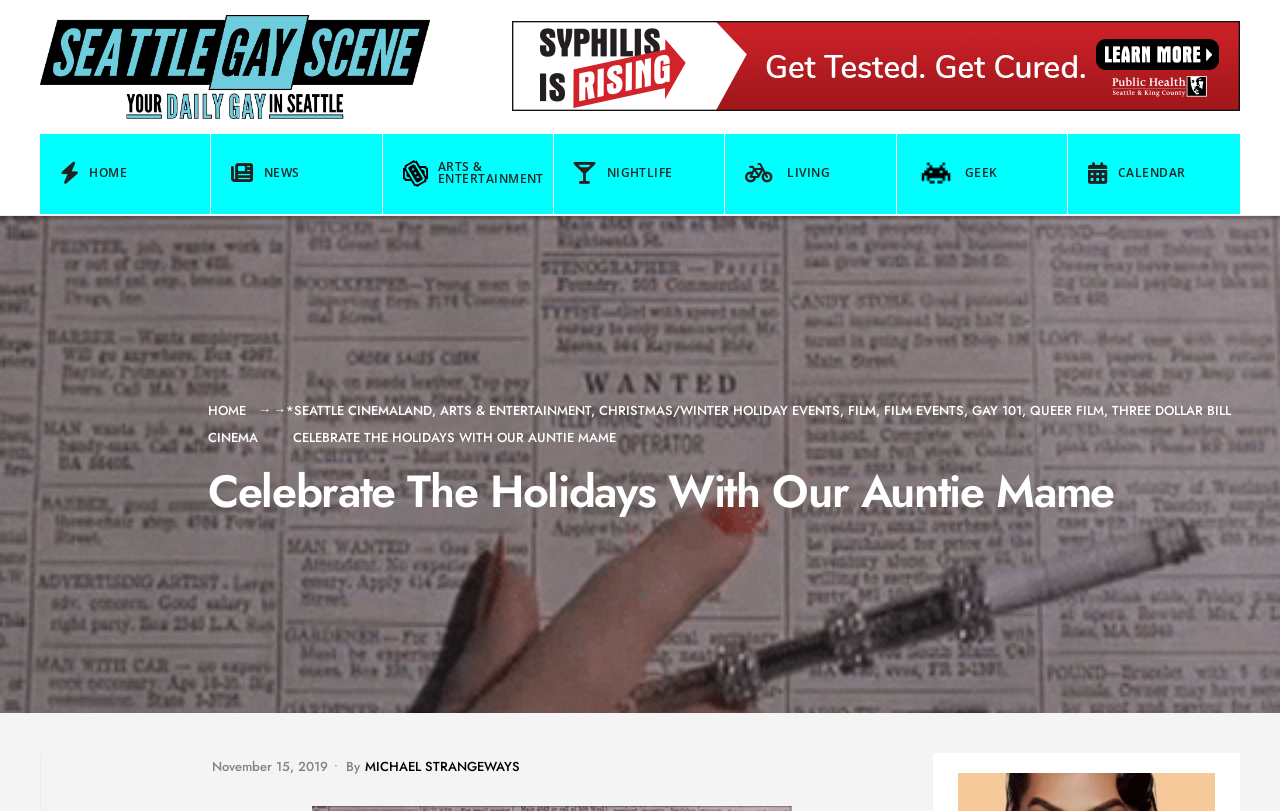Identify the headline of the webpage and generate its text content.

Celebrate The Holidays With Our Auntie Mame